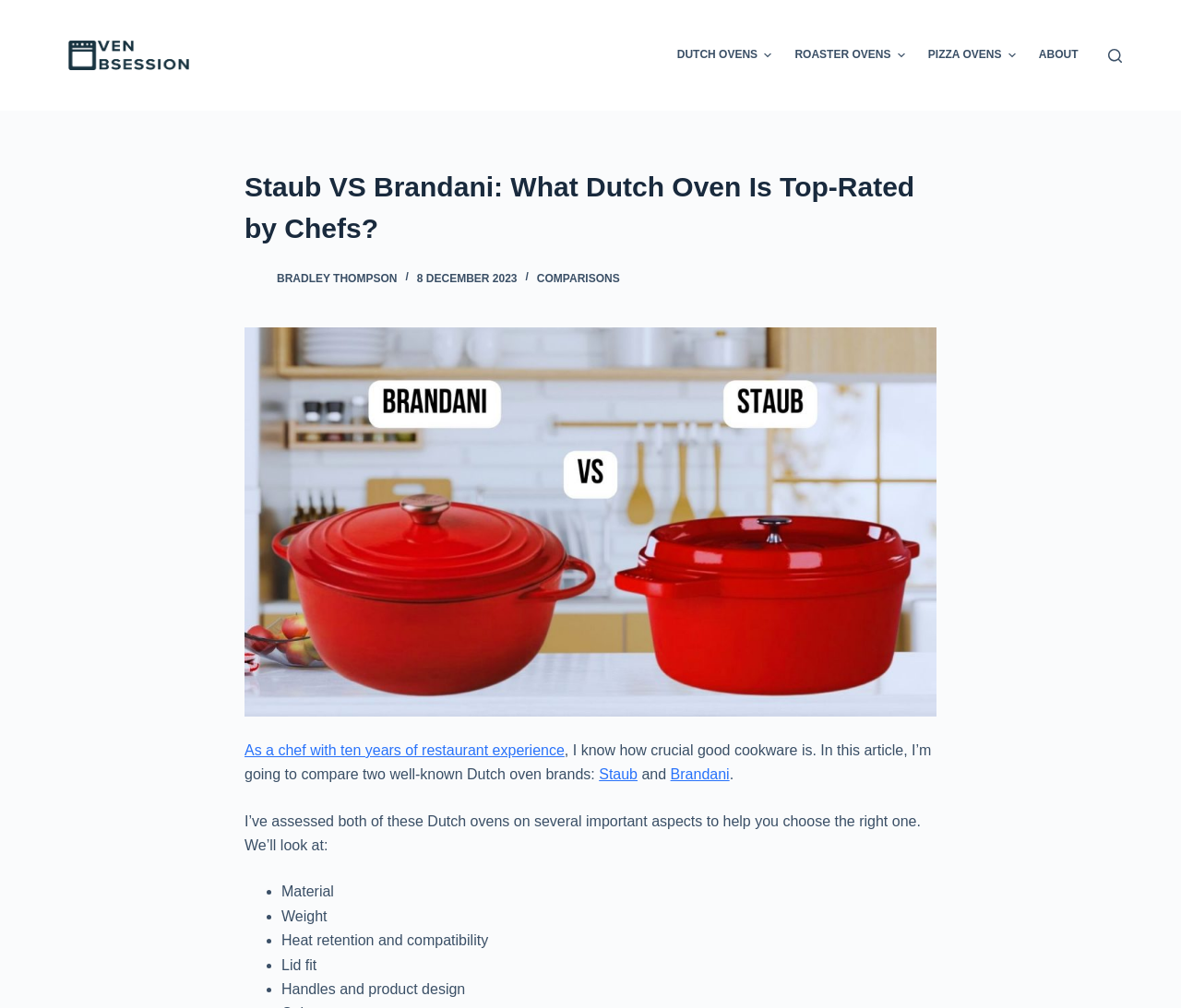Locate the headline of the webpage and generate its content.

Staub VS Brandani: What Dutch Oven Is Top-Rated by Chefs?